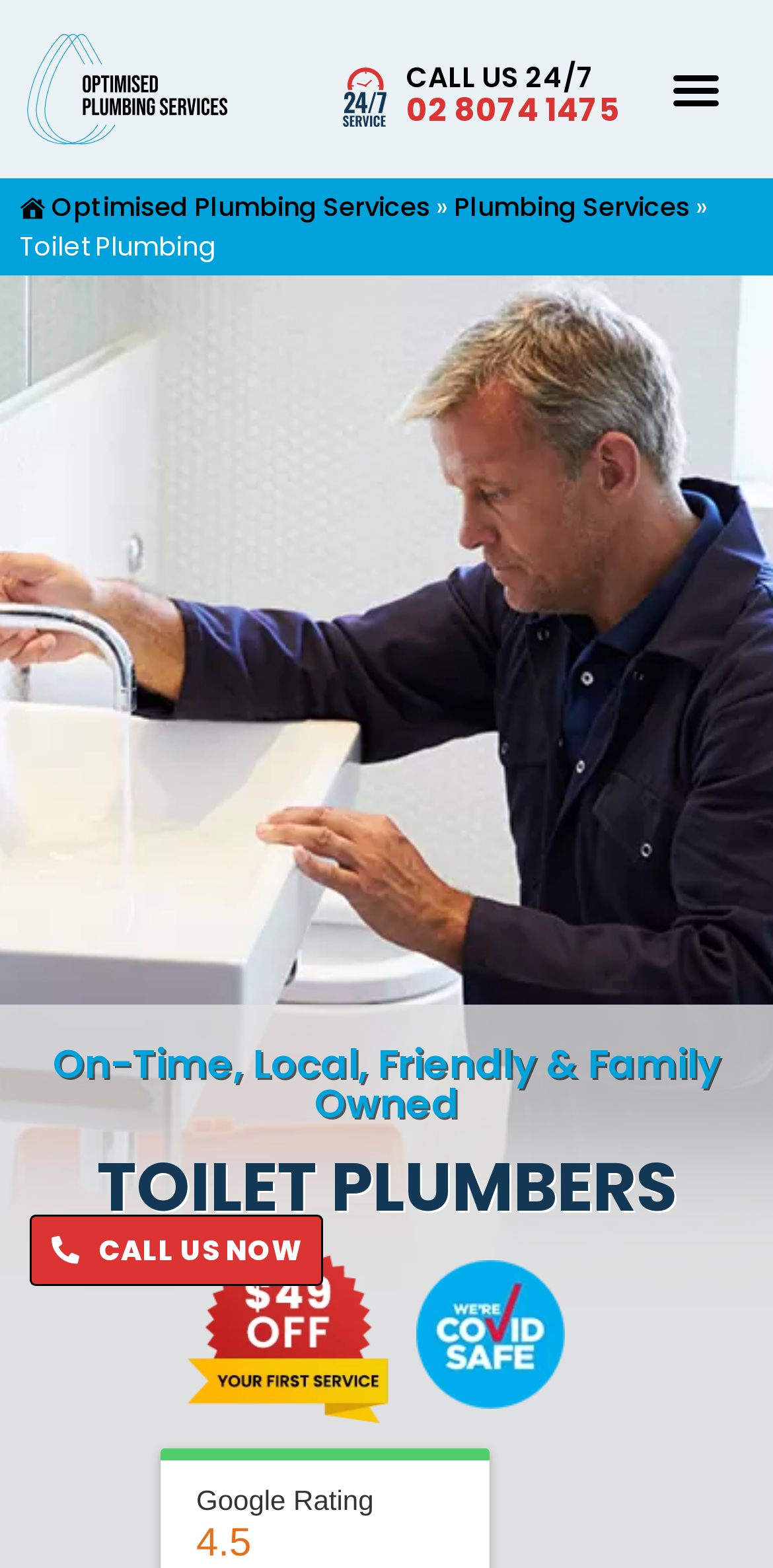Please specify the bounding box coordinates in the format (top-left x, top-left y, bottom-right x, bottom-right y), with all values as floating point numbers between 0 and 1. Identify the bounding box of the UI element described by: Optimised Plumbing Services

[0.067, 0.12, 0.556, 0.144]